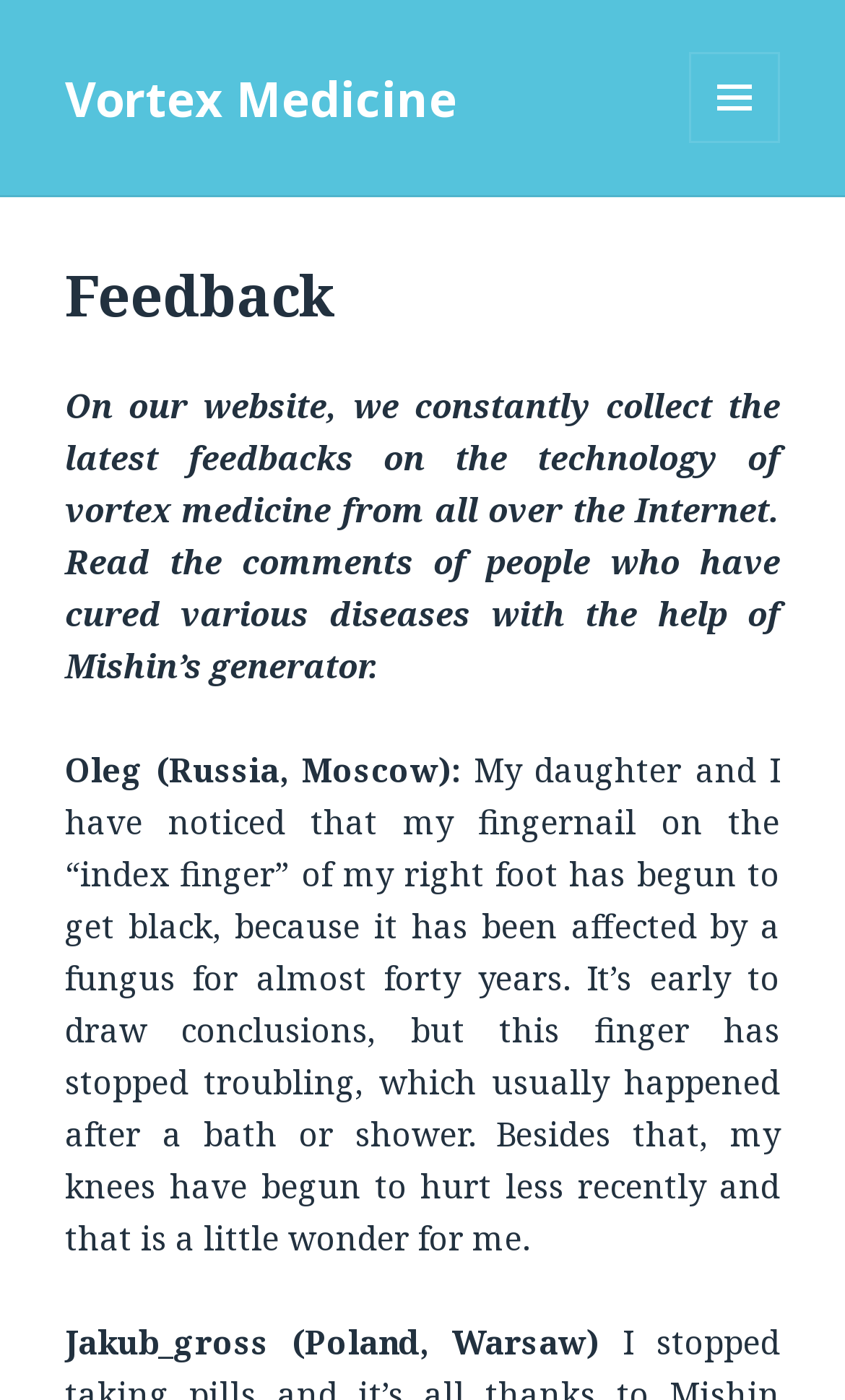Reply to the question with a brief word or phrase: How many people have shared their feedback on this webpage?

At least 2